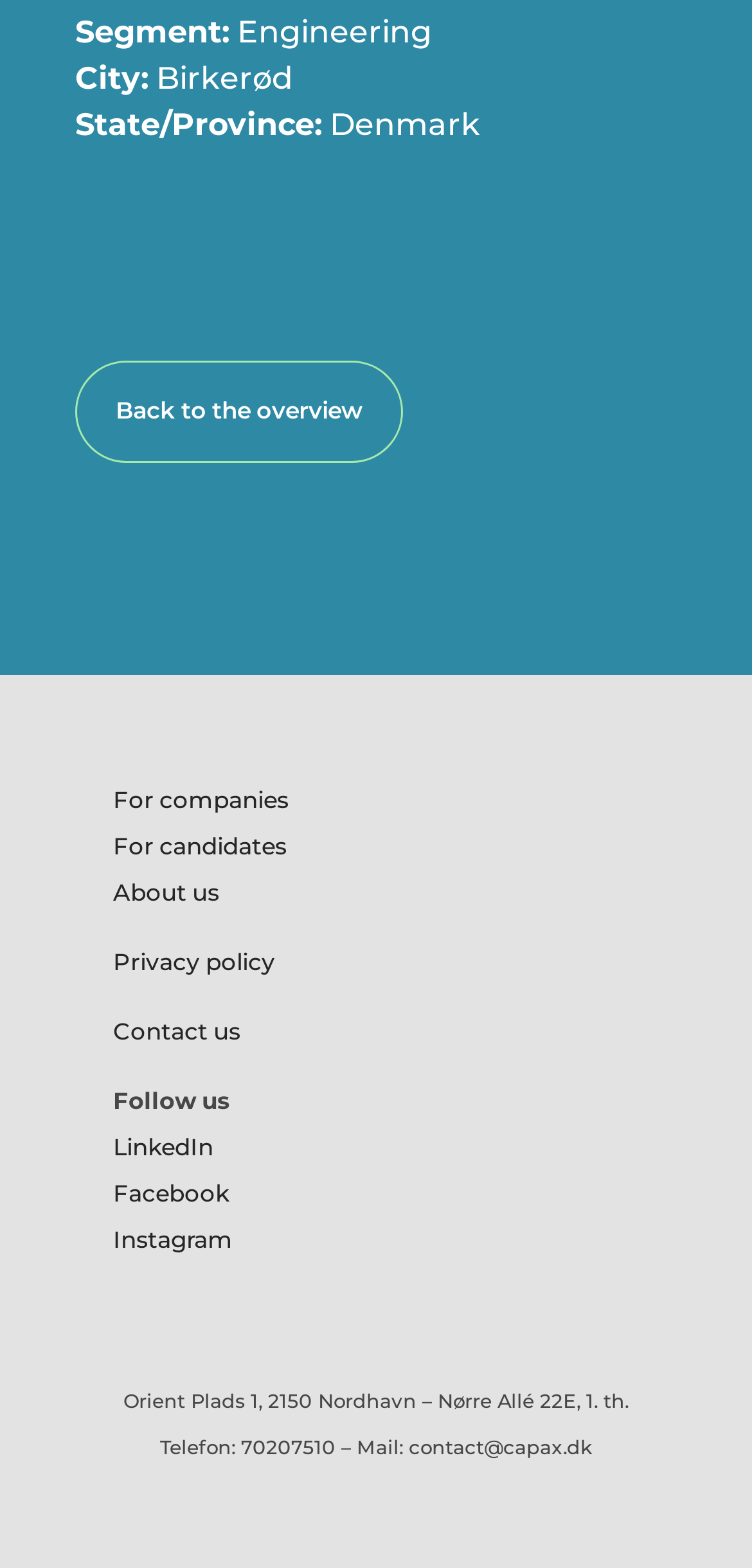Given the element description "Back to the overview", identify the bounding box of the corresponding UI element.

[0.1, 0.23, 0.536, 0.296]